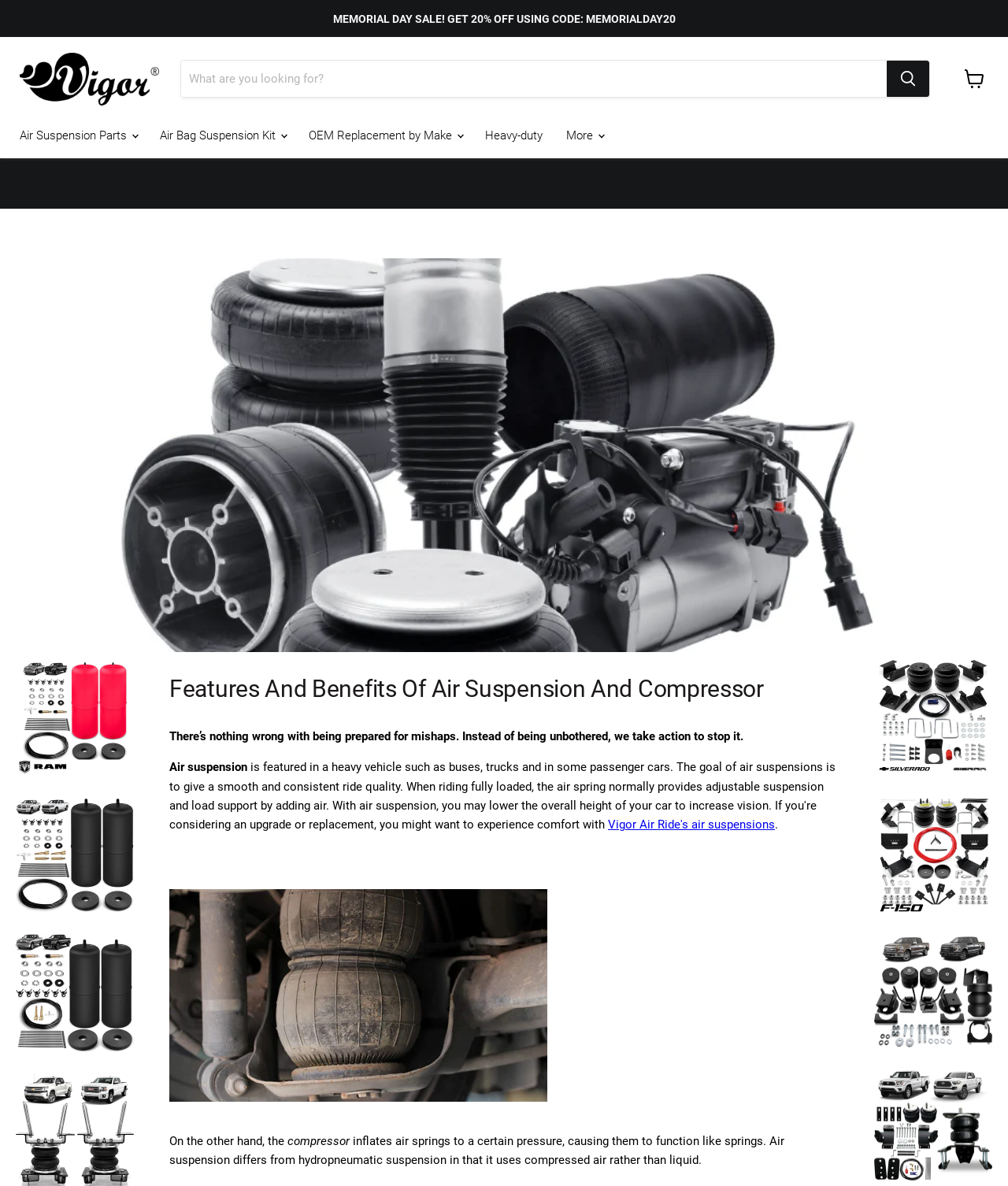What is the discount code for the Memorial Day sale?
Utilize the information in the image to give a detailed answer to the question.

The discount code is mentioned in the StaticText element with the text 'MEMORIAL DAY SALE! GET 20% OFF USING CODE: MEMORIALDAY20' at the top of the webpage.